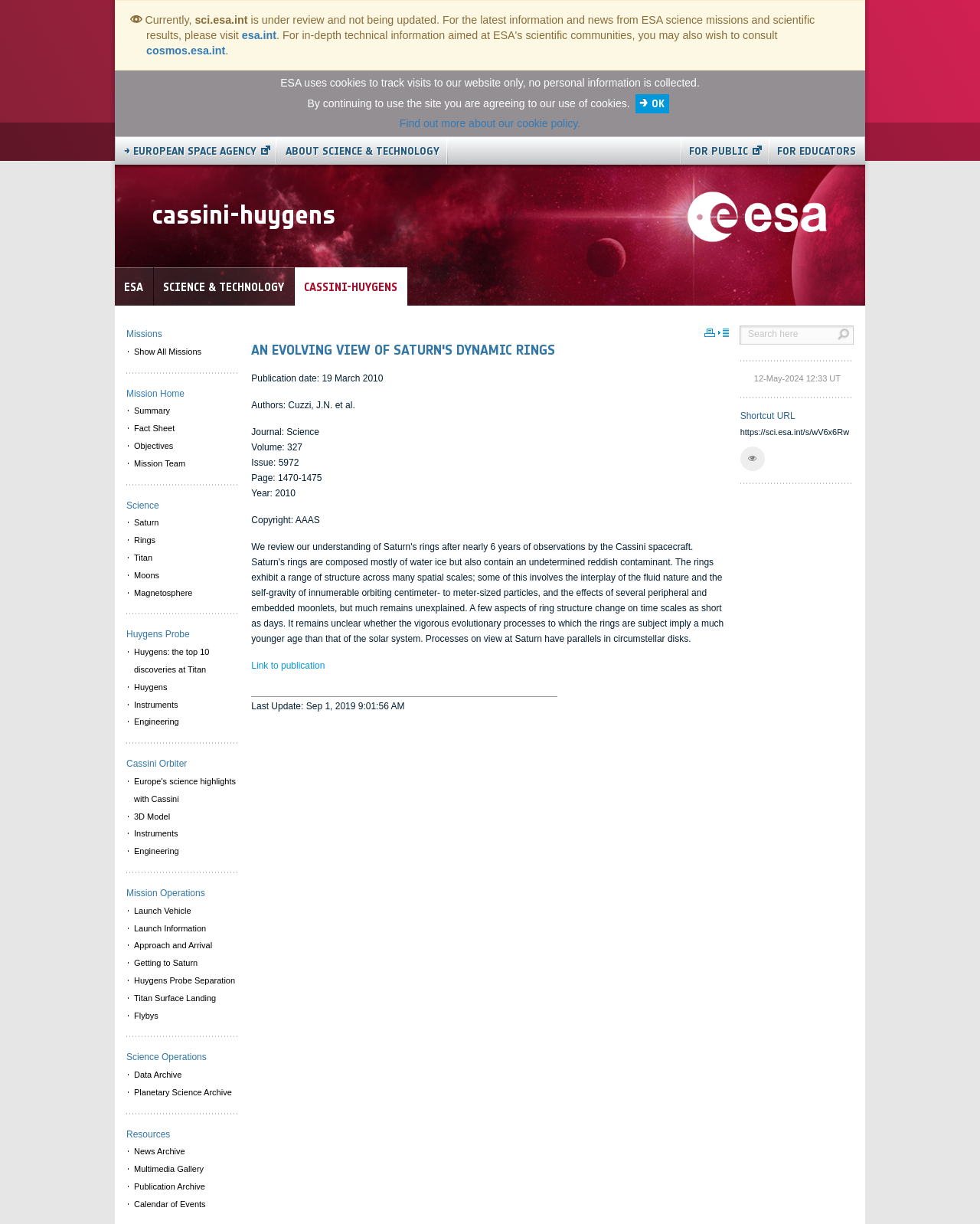Indicate the bounding box coordinates of the element that needs to be clicked to satisfy the following instruction: "Learn about the Huygens Probe". The coordinates should be four float numbers between 0 and 1, i.e., [left, top, right, bottom].

[0.129, 0.514, 0.194, 0.523]